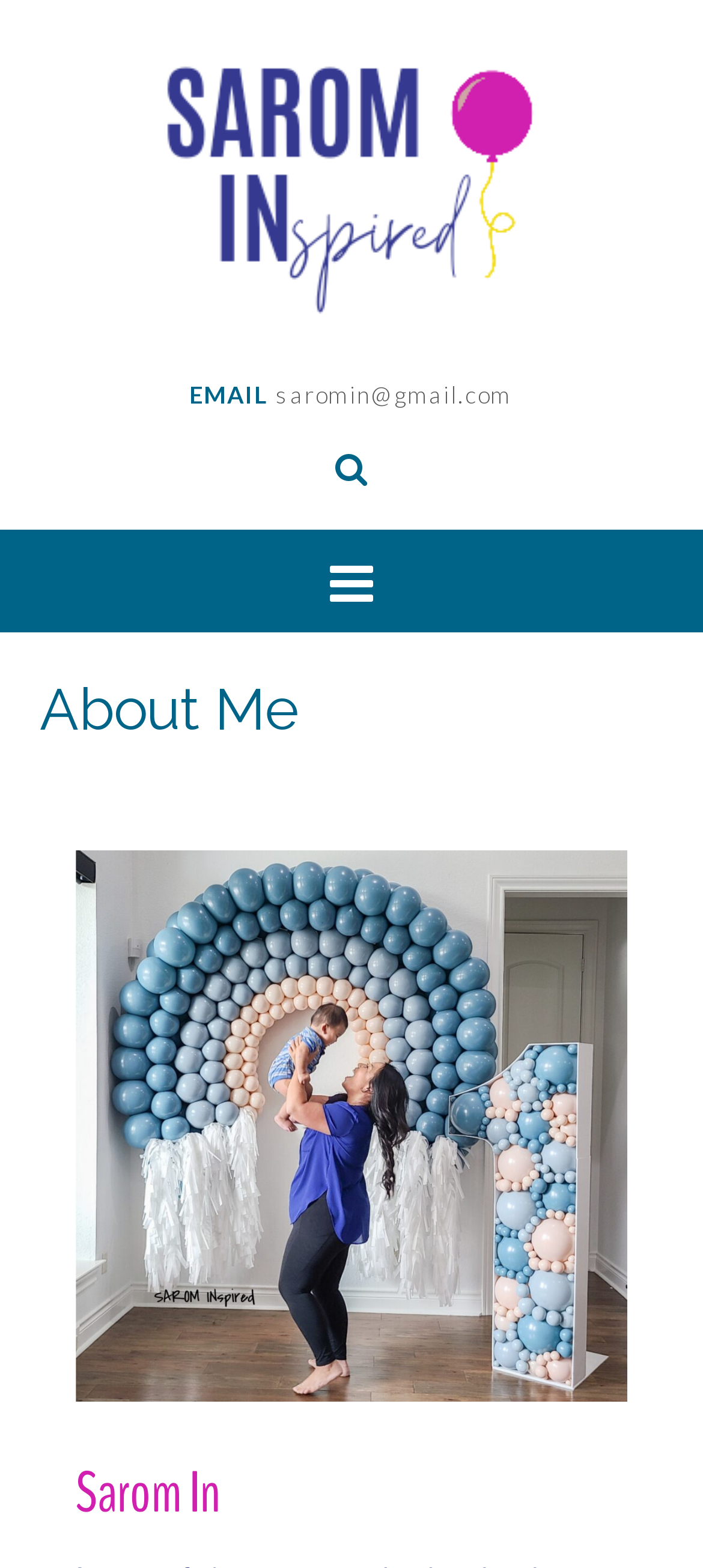What is the name of the author?
Provide an in-depth answer to the question, covering all aspects.

I found a heading element with the text 'Sarom In', which is likely the name of the author, as it is part of the 'About Me' section.